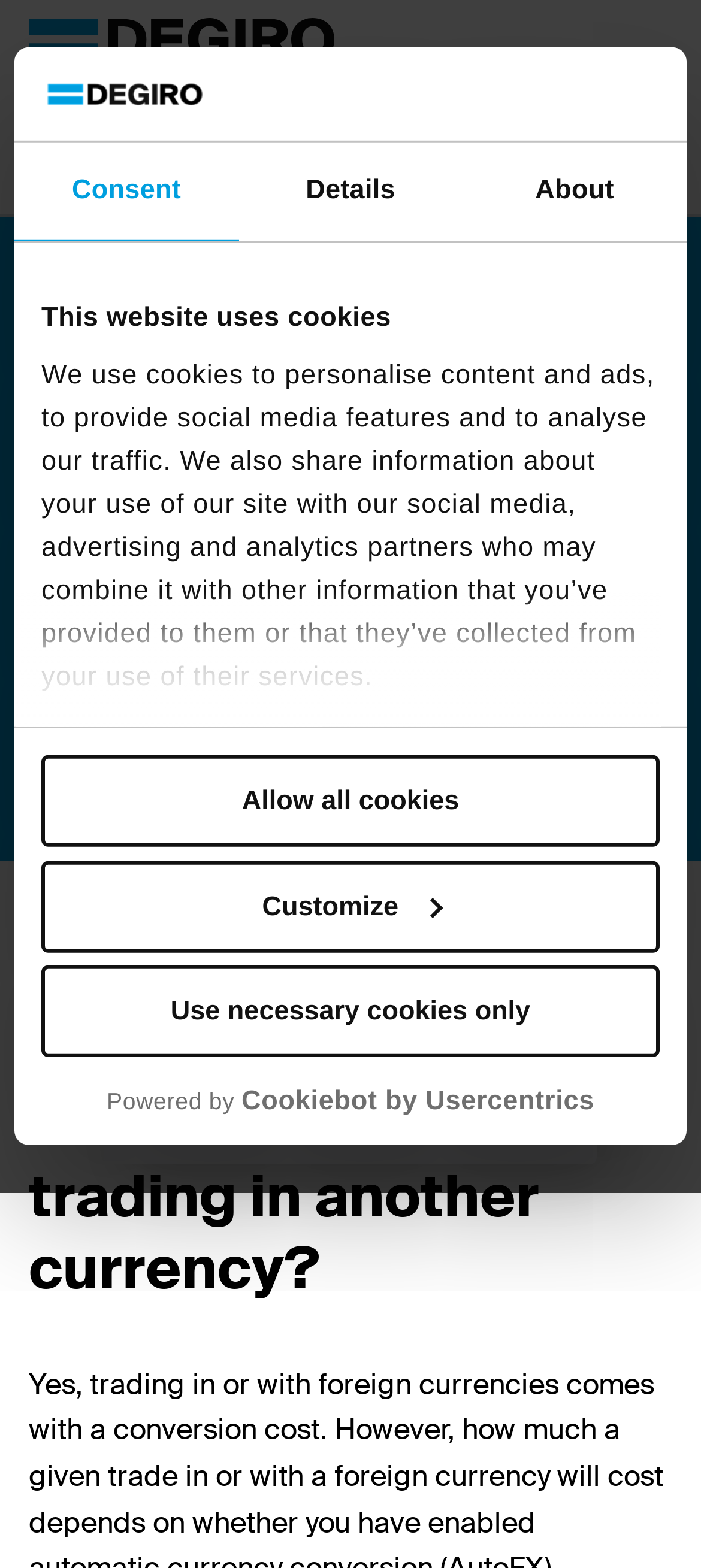Predict the bounding box coordinates of the area that should be clicked to accomplish the following instruction: "Click the 'Use necessary cookies only' button". The bounding box coordinates should consist of four float numbers between 0 and 1, i.e., [left, top, right, bottom].

[0.059, 0.616, 0.941, 0.675]